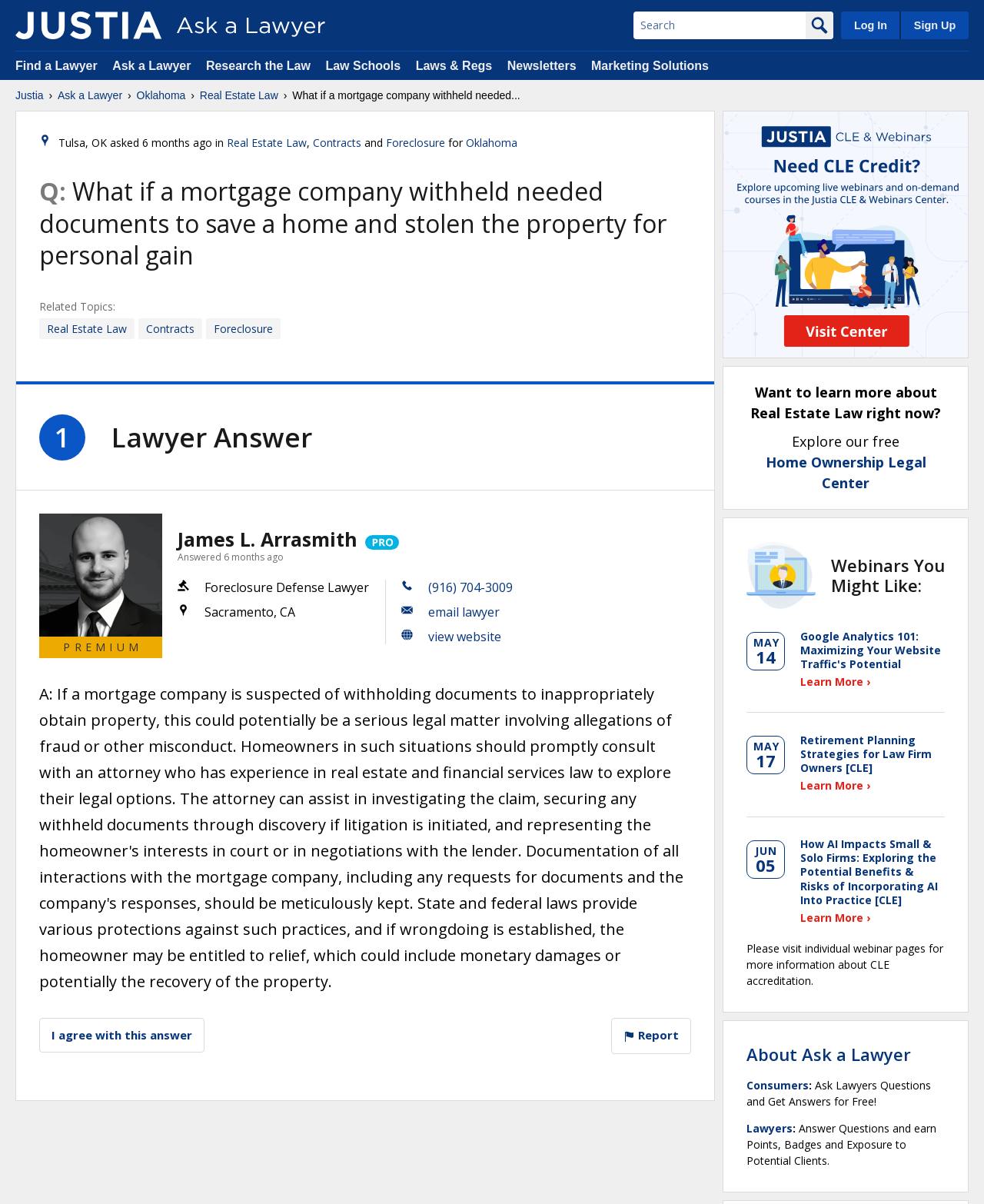Who answered the question?
Offer a detailed and exhaustive answer to the question.

The answerer's name is James L. Arrasmith, which can be found in the link 'James L. Arrasmith' and the image 'James L. Arrasmith' on the webpage.